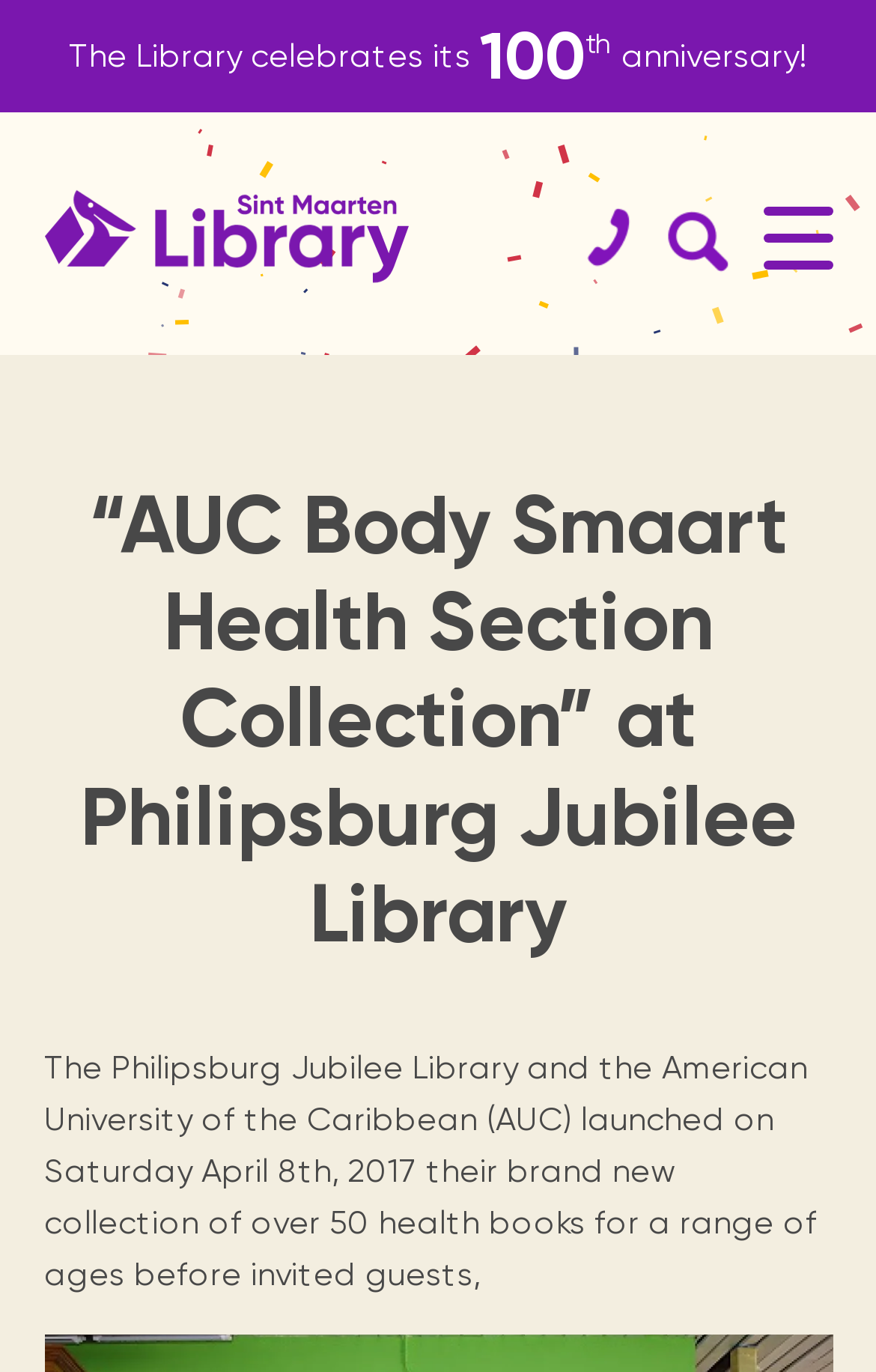Please specify the bounding box coordinates for the clickable region that will help you carry out the instruction: "View the 'Green Jobs' category".

None